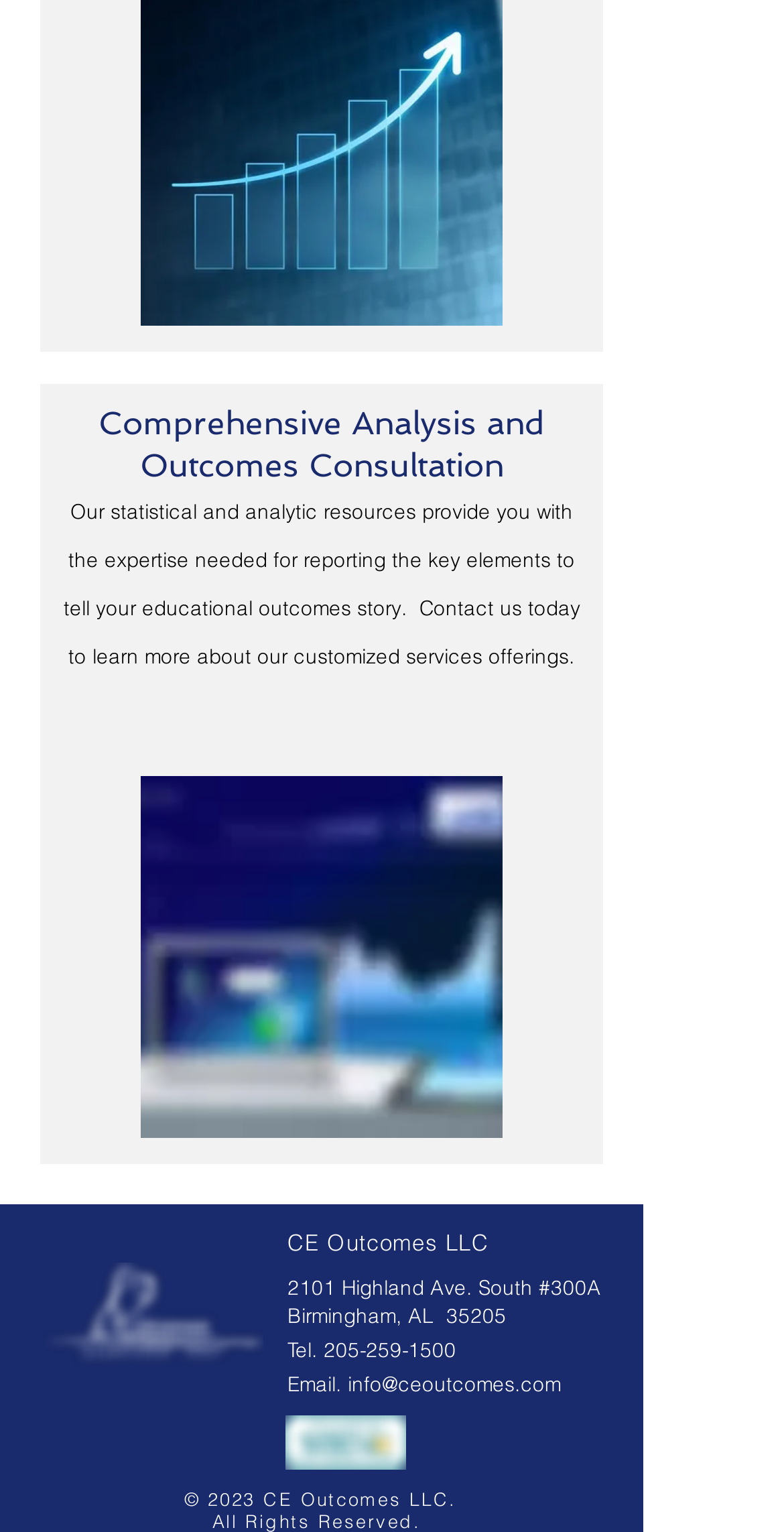What is the email address?
Using the image, provide a detailed and thorough answer to the question.

The email address can be found in the contact information section, where it is listed as 'Email.' followed by the email address.